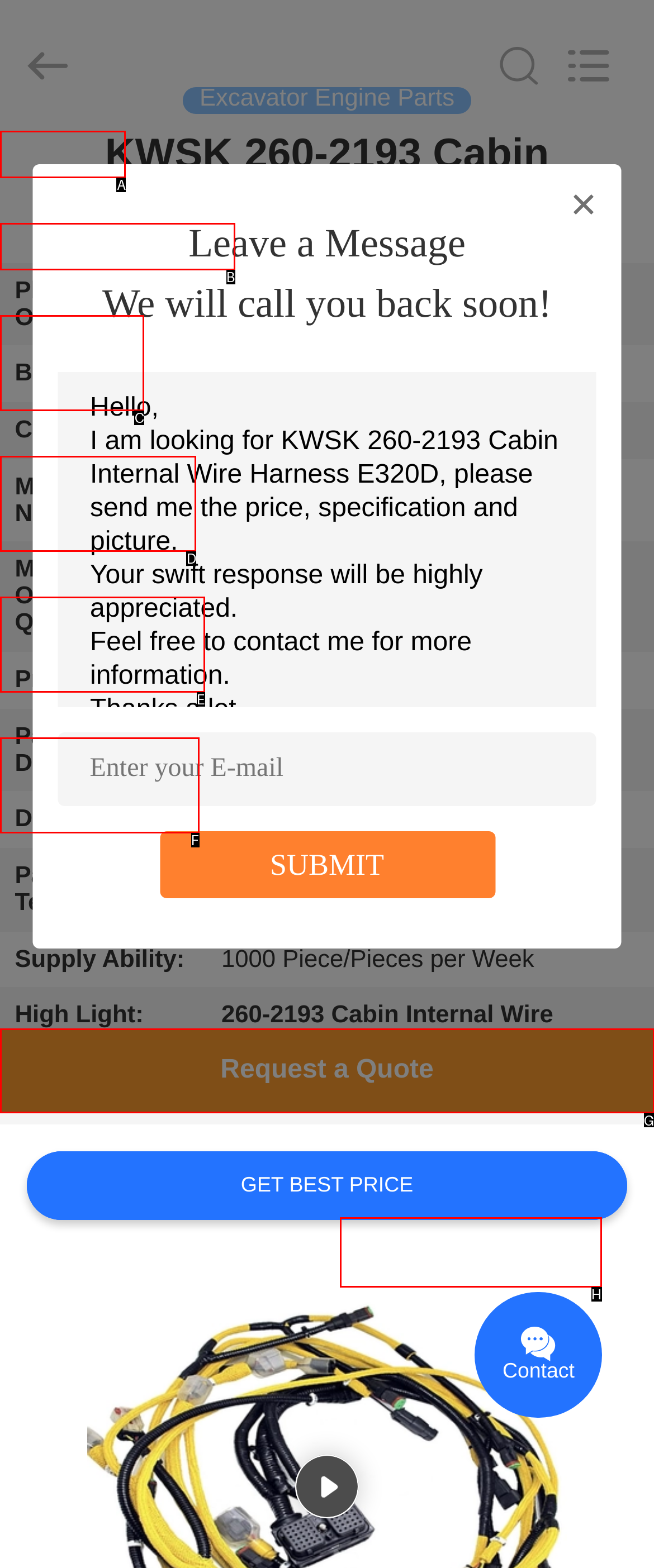Decide which HTML element to click to complete the task: Request a quote Provide the letter of the appropriate option.

G